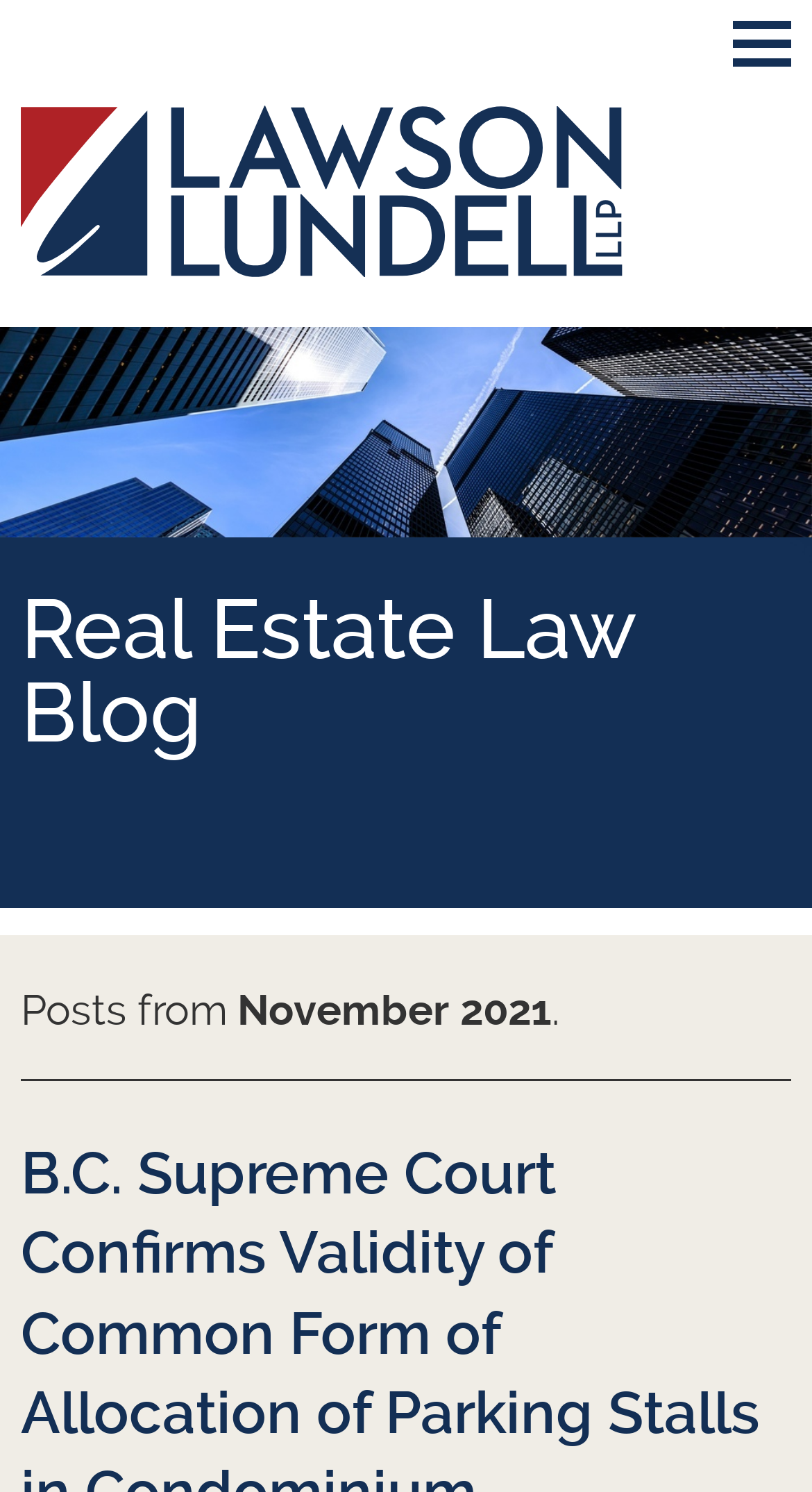Ascertain the bounding box coordinates for the UI element detailed here: "alt="Lawson Lundell"". The coordinates should be provided as [left, top, right, bottom] with each value being a float between 0 and 1.

[0.026, 0.07, 0.769, 0.186]